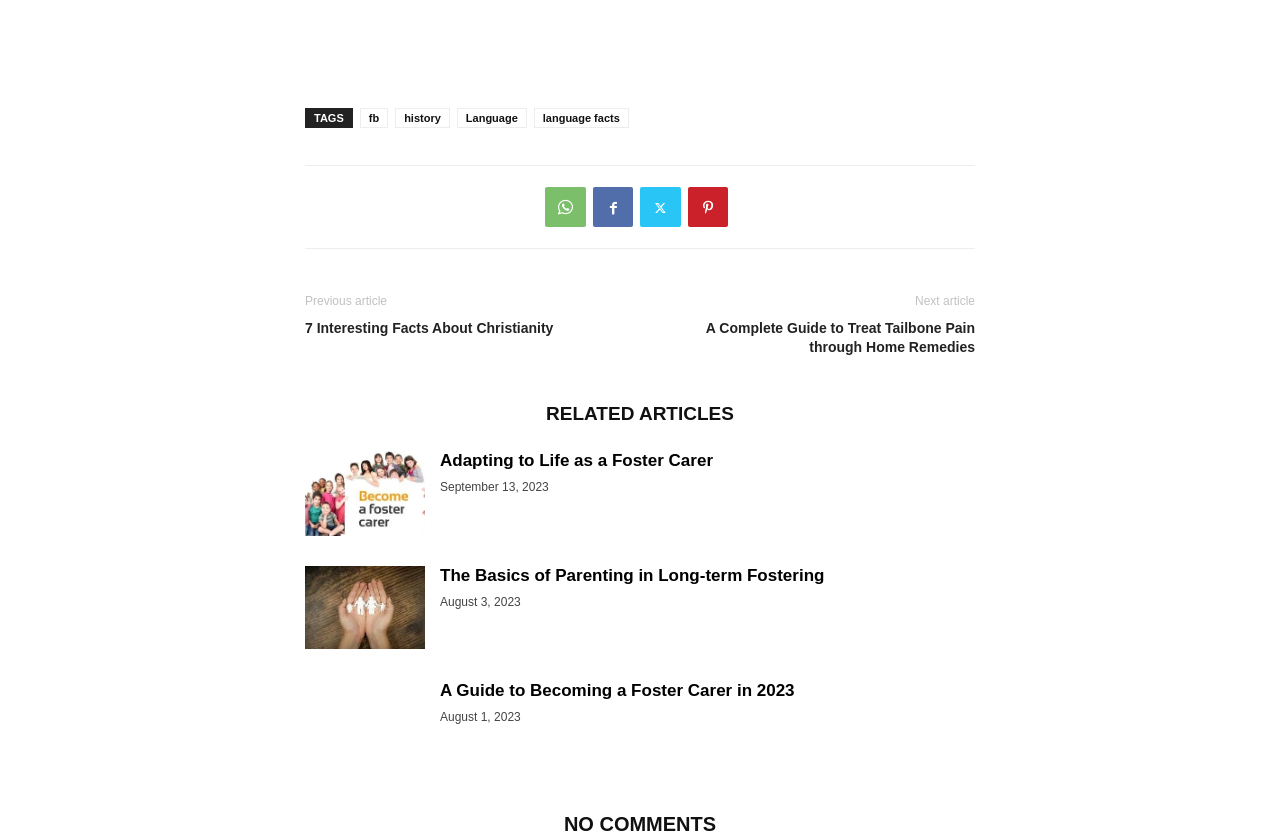How many social media links are there?
Using the image as a reference, answer the question in detail.

I counted the number of links with icons in the footer section and found four social media links: 'fb', 'history', 'Language', and 'language facts'.